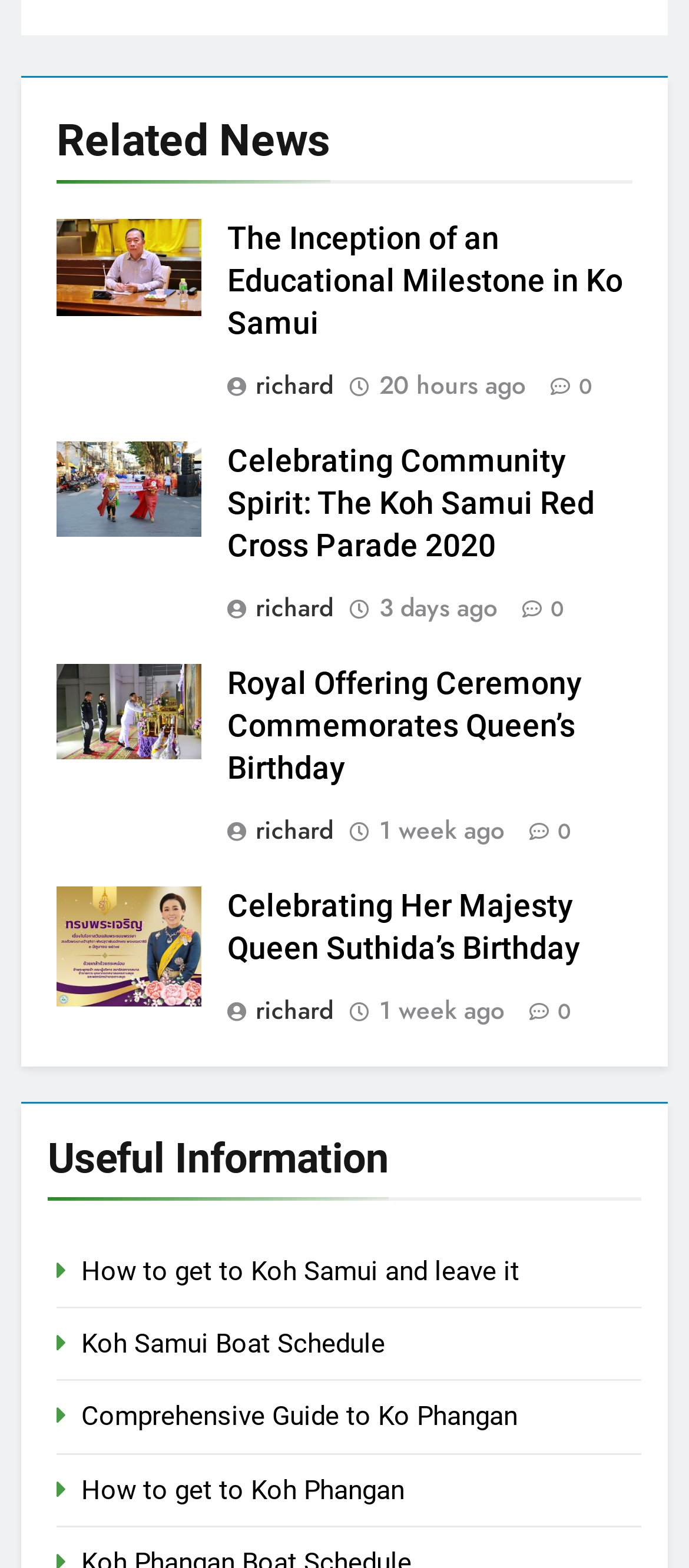What is the time period of the articles?
Please provide a full and detailed response to the question.

The time period of the articles is recent, as indicated by the time links '20 hours ago', '3 days ago', and '1 week ago' which appear in each article, suggesting that the articles are recent news or updates.